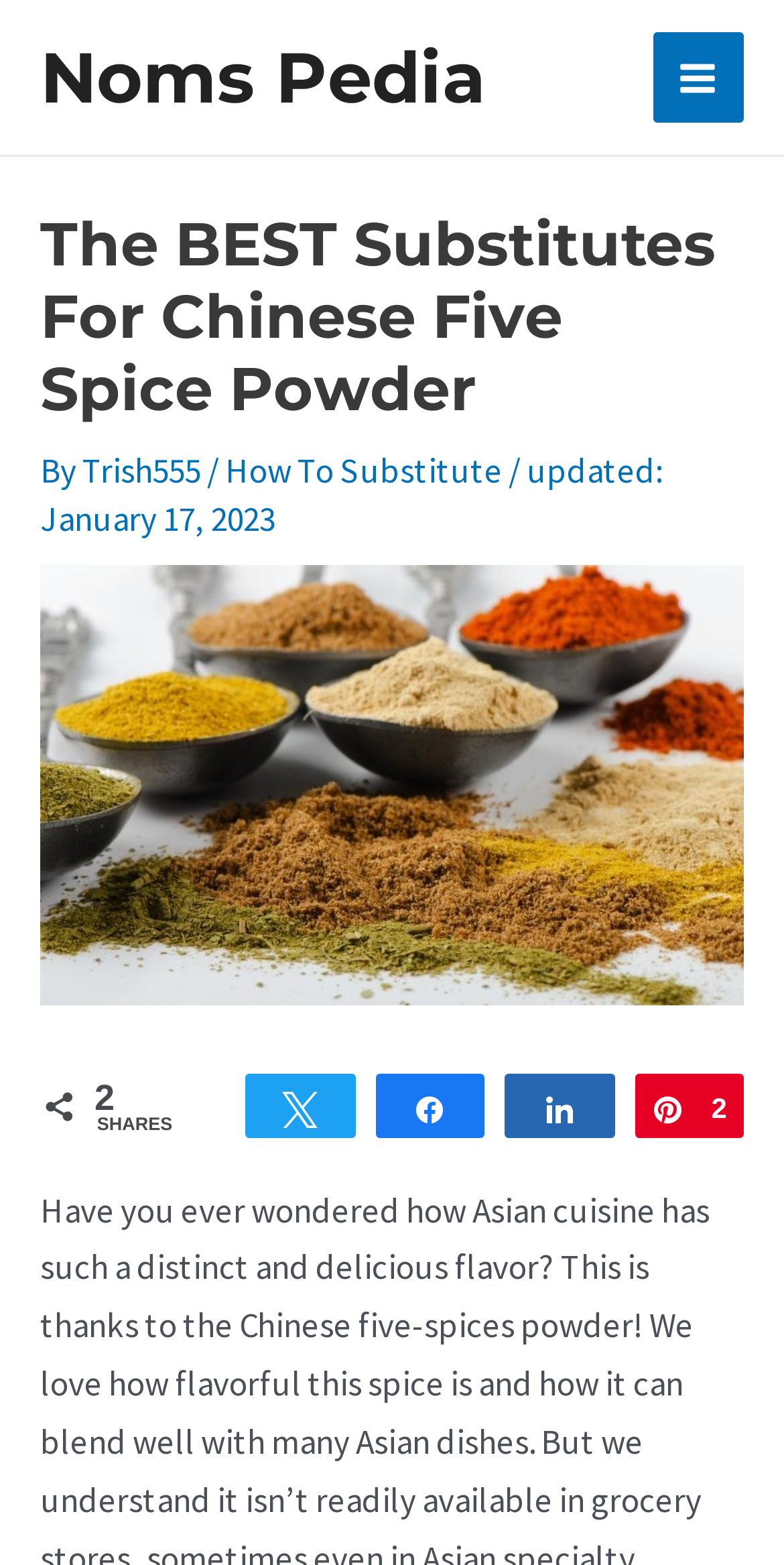Please identify the bounding box coordinates of the element I should click to complete this instruction: 'Share on Twitter'. The coordinates should be given as four float numbers between 0 and 1, like this: [left, top, right, bottom].

[0.315, 0.687, 0.45, 0.725]